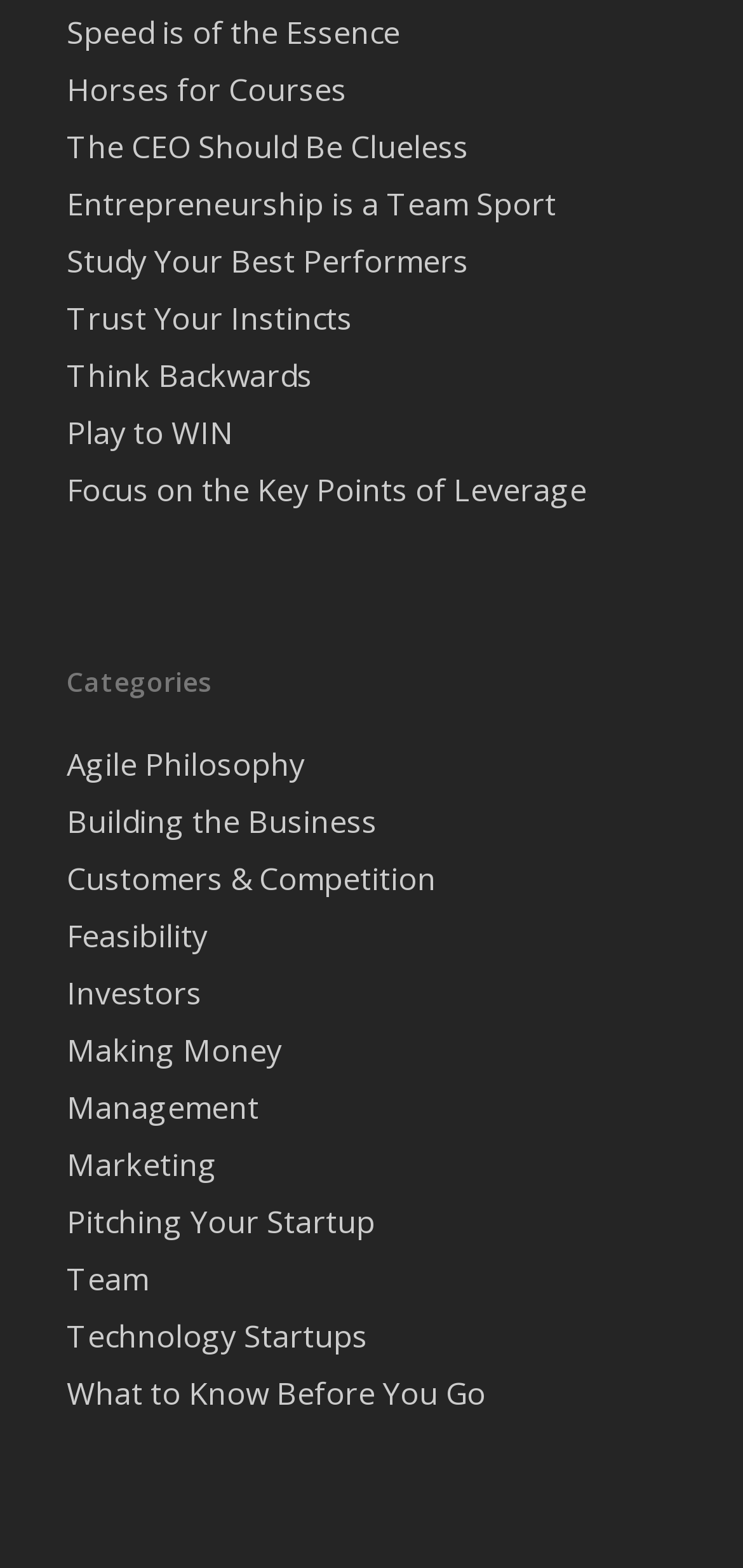Answer the following inquiry with a single word or phrase:
What is the heading above the list of categories?

Categories